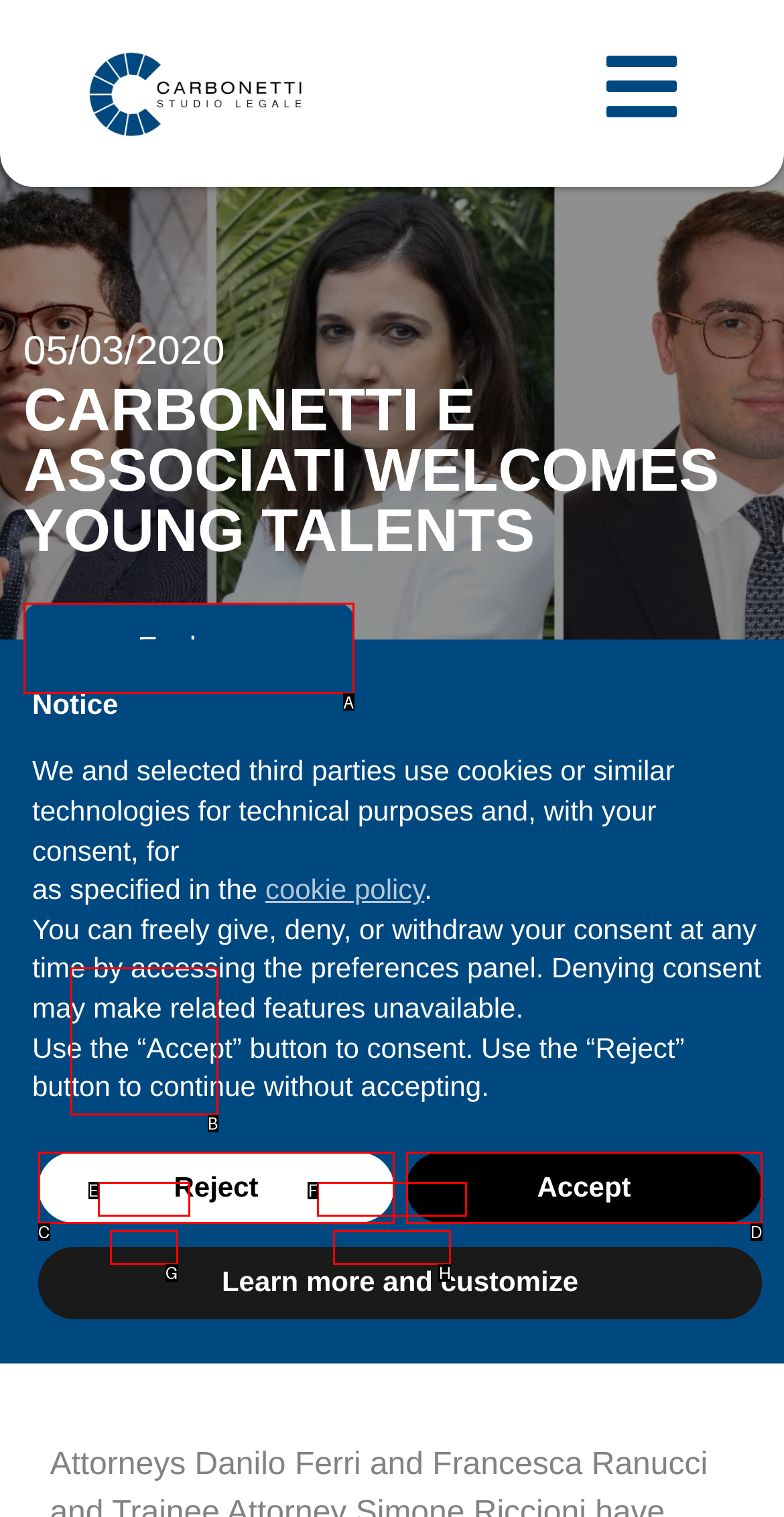Identify the correct HTML element to click for the task: View Danilo Ferri's profile. Provide the letter of your choice.

B